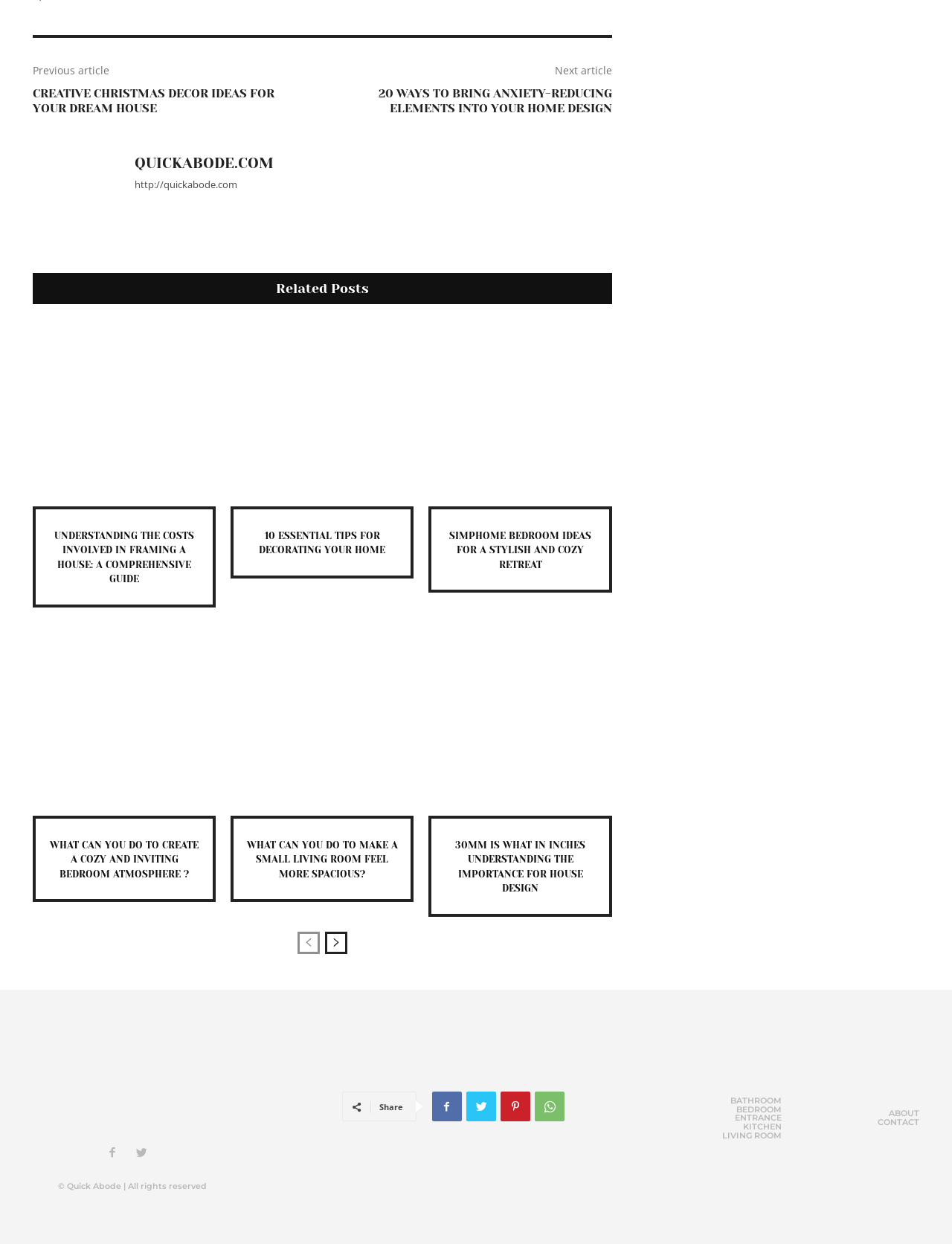Show the bounding box coordinates for the element that needs to be clicked to execute the following instruction: "Click on the 'Previous article' link". Provide the coordinates in the form of four float numbers between 0 and 1, i.e., [left, top, right, bottom].

[0.034, 0.051, 0.115, 0.062]